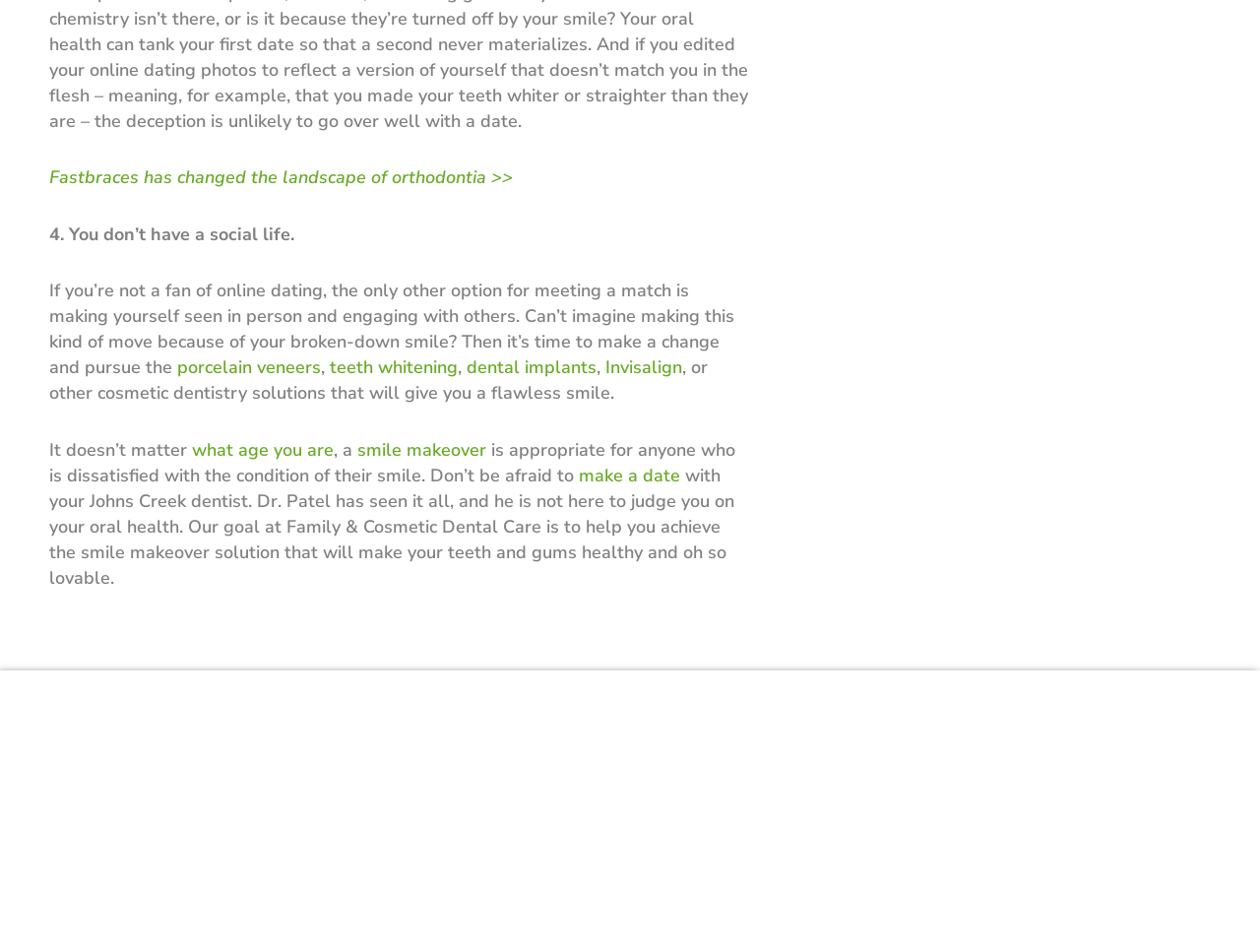Locate the bounding box coordinates of the element's region that should be clicked to carry out the following instruction: "view projects". The coordinates need to be four float numbers between 0 and 1, i.e., [left, top, right, bottom].

None